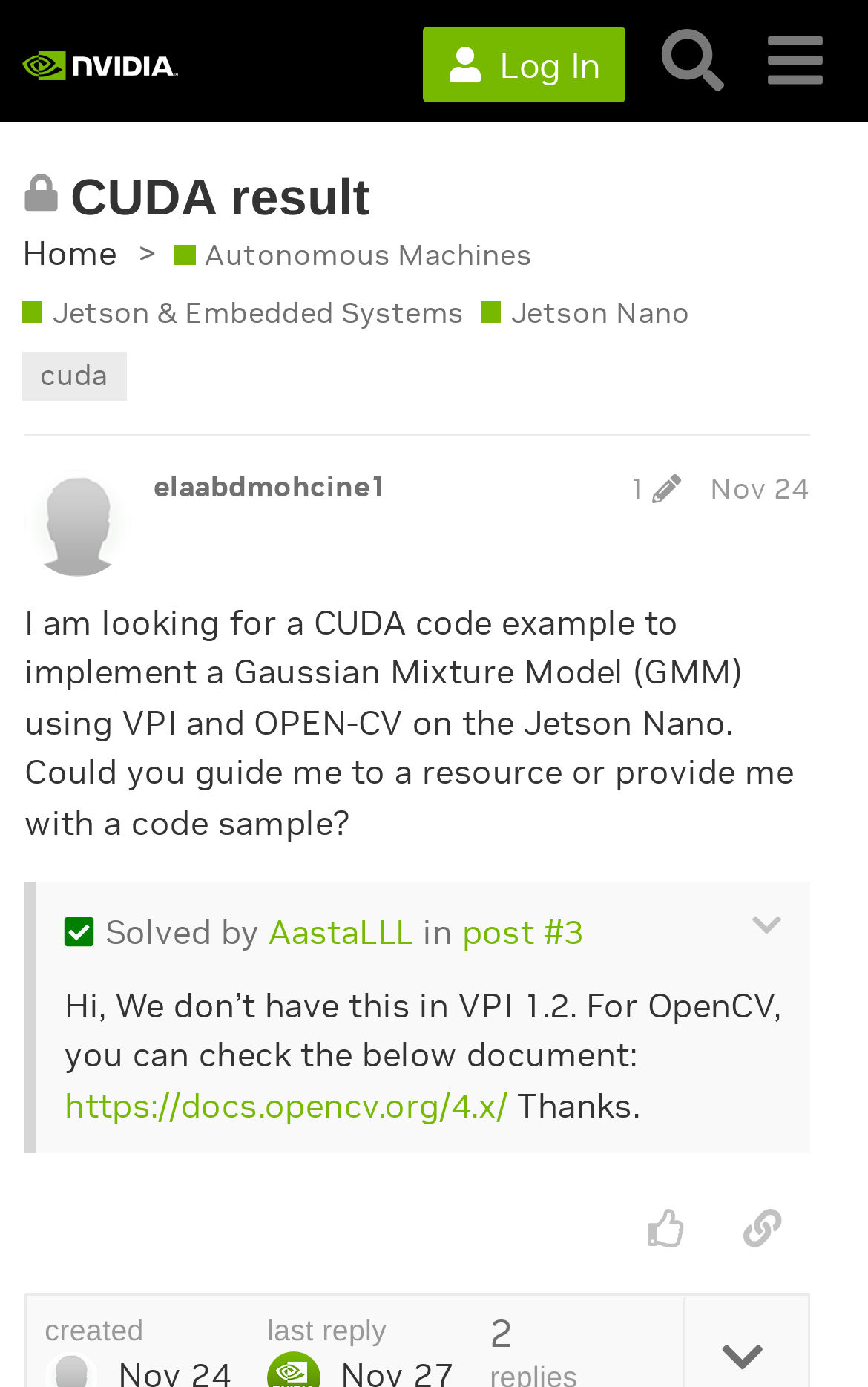Can you pinpoint the bounding box coordinates for the clickable element required for this instruction: "Like this post"? The coordinates should be four float numbers between 0 and 1, i.e., [left, top, right, bottom].

[0.712, 0.856, 0.822, 0.916]